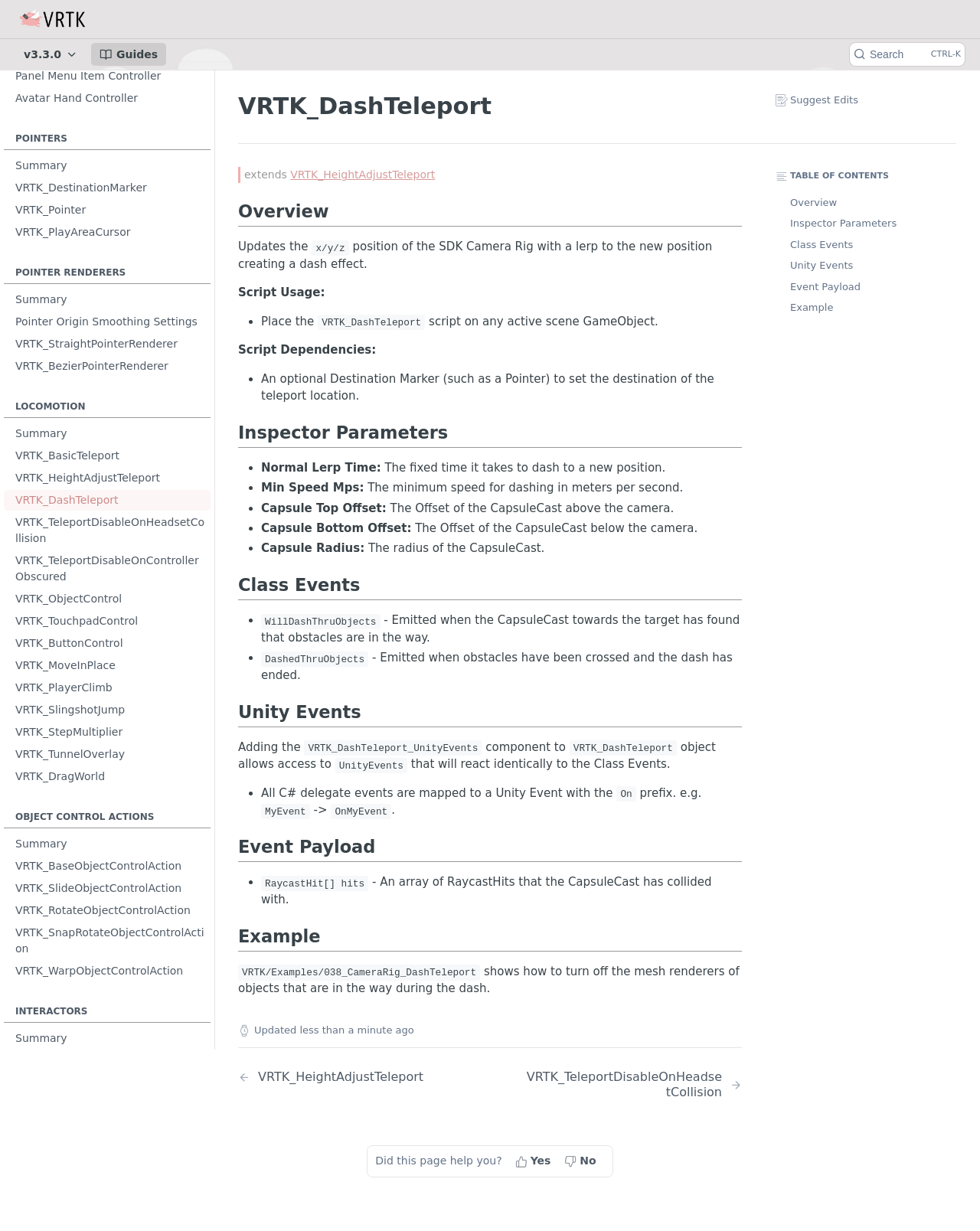Extract the bounding box coordinates of the UI element described by: "CONTACT US NOW!". The coordinates should include four float numbers ranging from 0 to 1, e.g., [left, top, right, bottom].

None